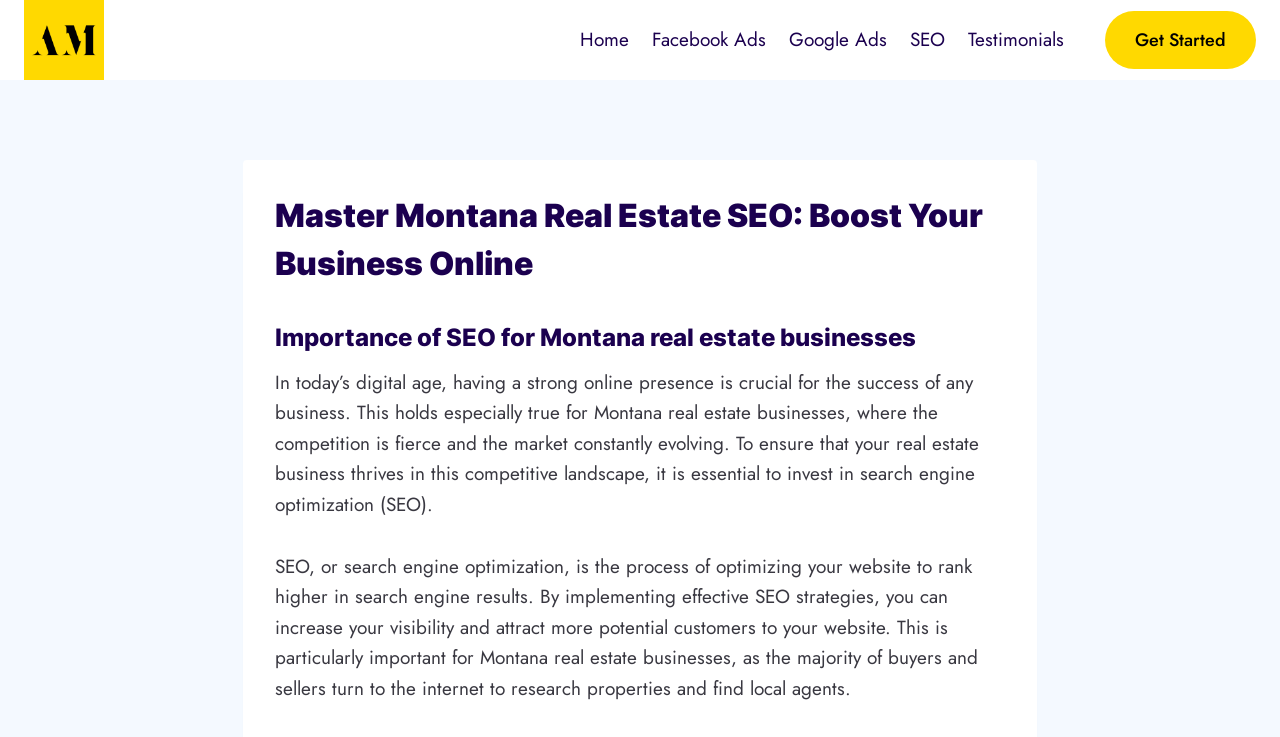Identify the bounding box coordinates for the UI element described by the following text: "alt="ads managed Logo yellow"". Provide the coordinates as four float numbers between 0 and 1, in the format [left, top, right, bottom].

[0.019, 0.0, 0.081, 0.109]